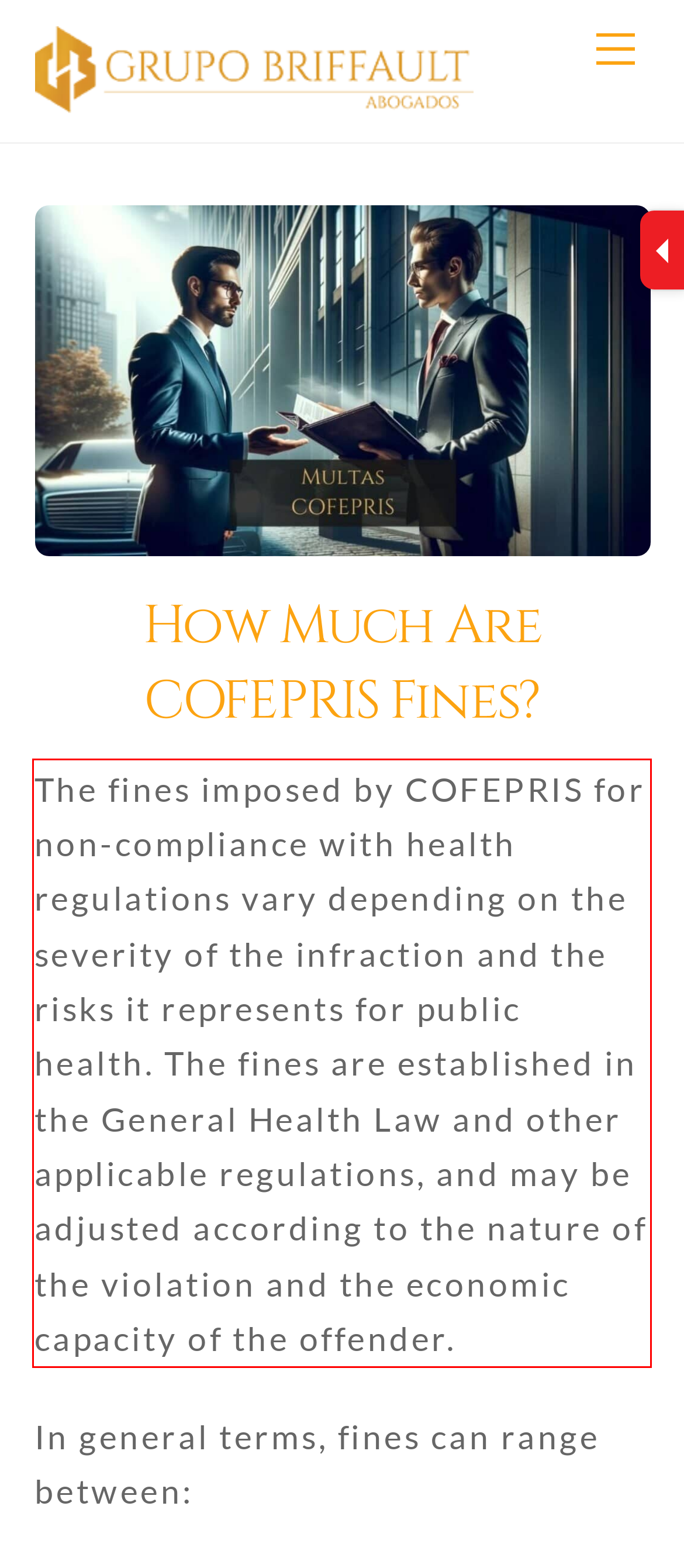Given a screenshot of a webpage containing a red rectangle bounding box, extract and provide the text content found within the red bounding box.

The fines imposed by COFEPRIS for non-compliance with health regulations vary depending on the severity of the infraction and the risks it represents for public health. The fines are established in the General Health Law and other applicable regulations, and may be adjusted according to the nature of the violation and the economic capacity of the offender.